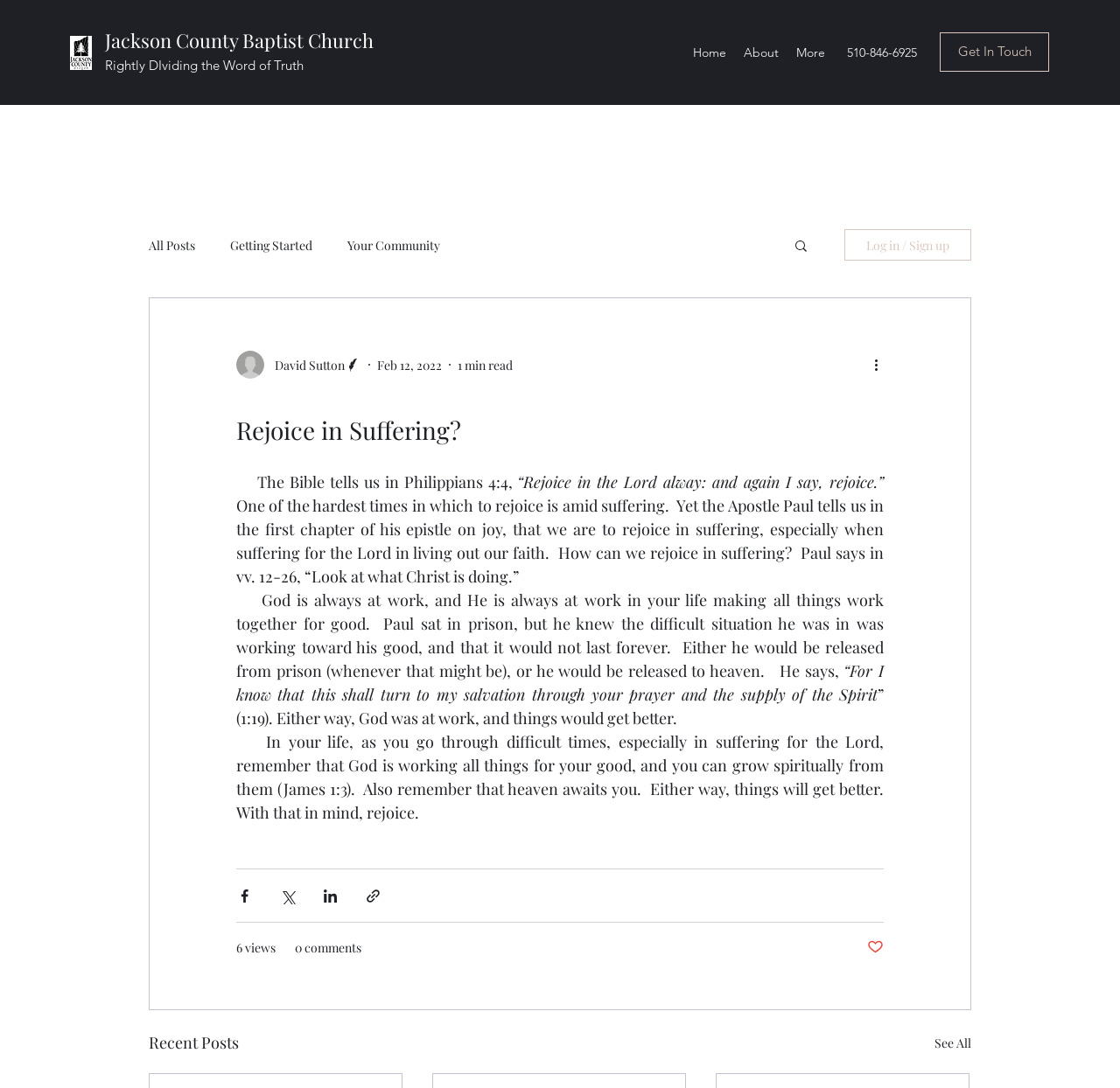Pinpoint the bounding box coordinates of the element you need to click to execute the following instruction: "Share the post via Facebook". The bounding box should be represented by four float numbers between 0 and 1, in the format [left, top, right, bottom].

[0.211, 0.816, 0.226, 0.831]